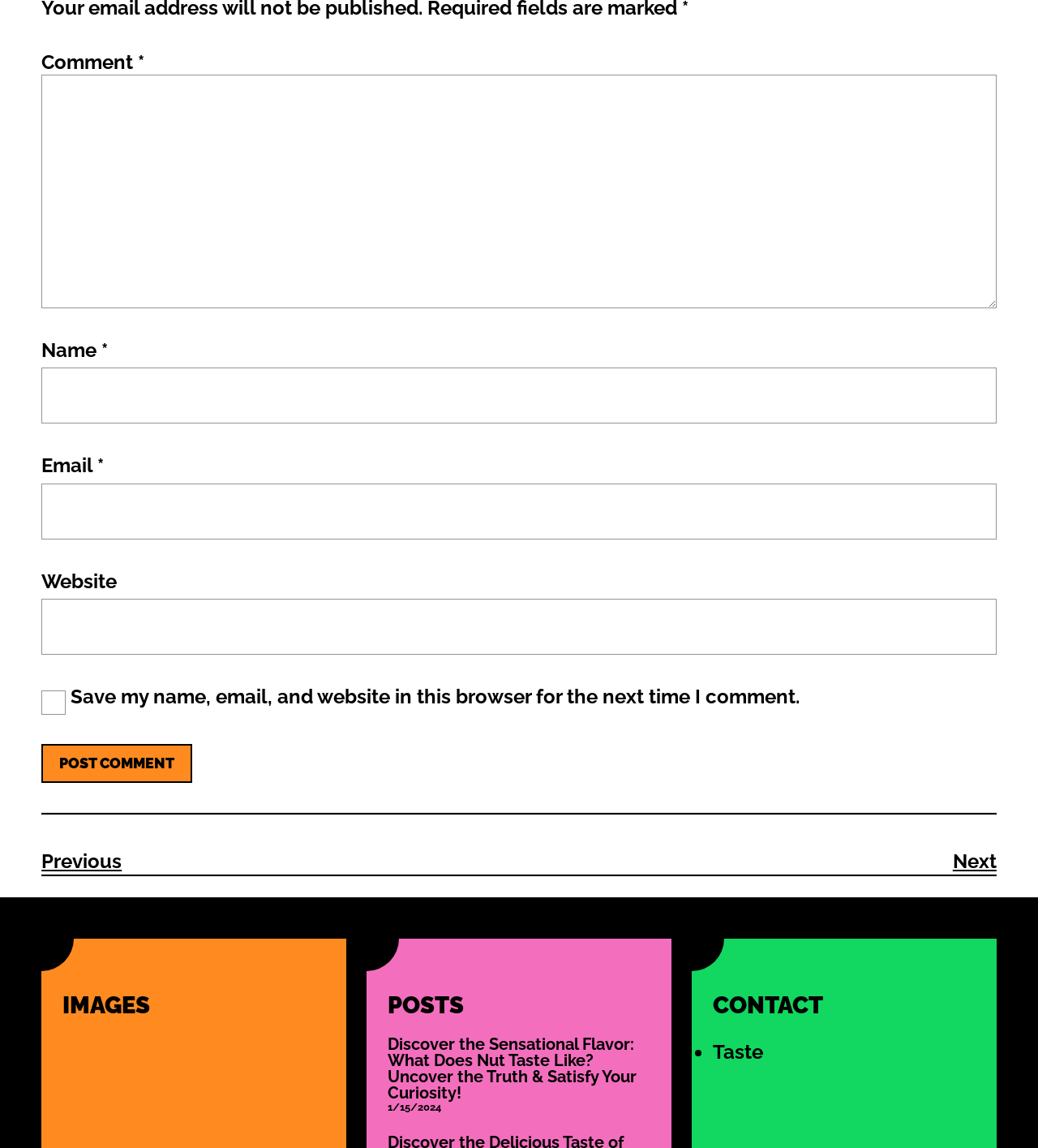Specify the bounding box coordinates for the region that must be clicked to perform the given instruction: "Visit the 'Taste' page".

[0.687, 0.906, 0.735, 0.926]